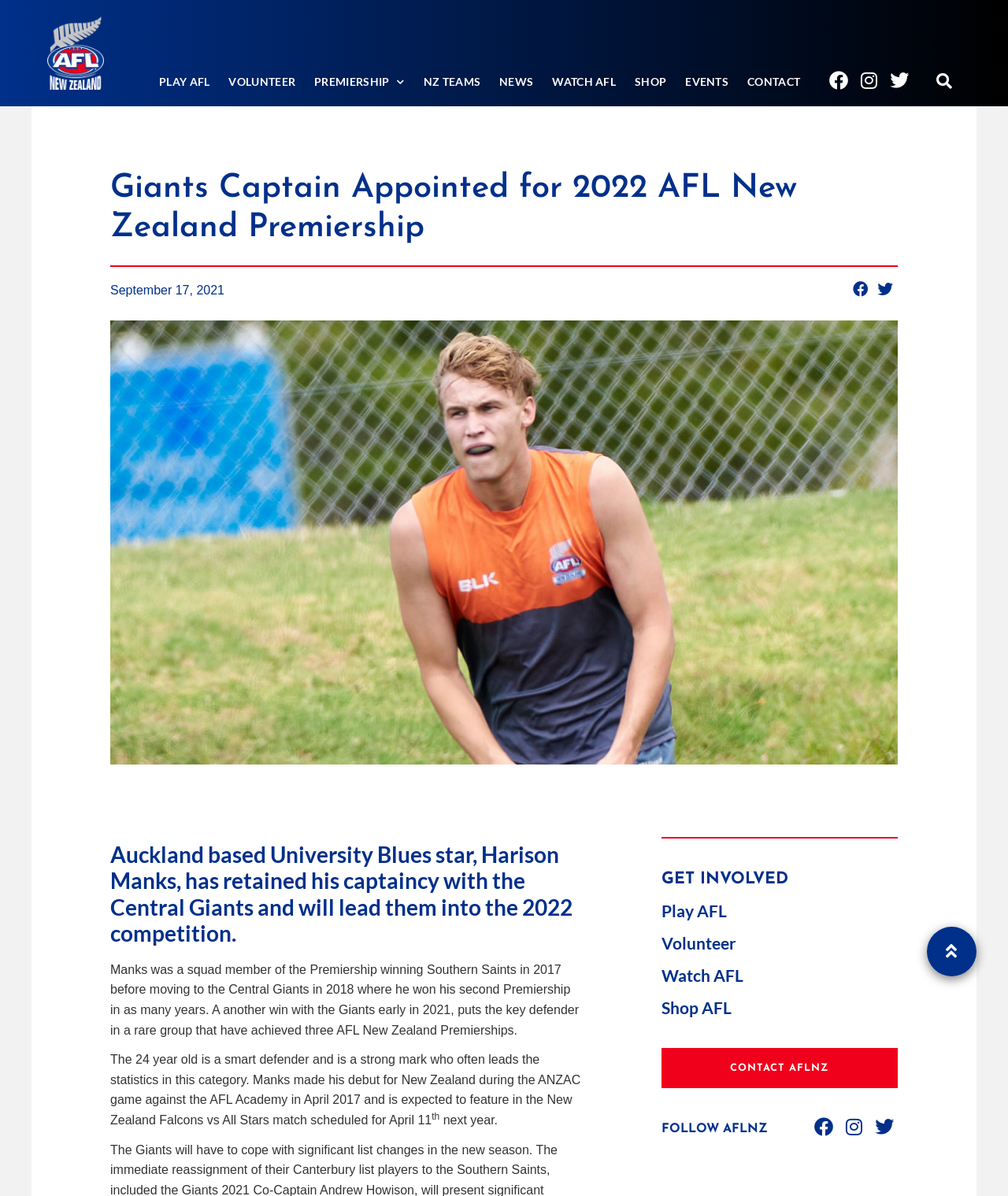How many AFL New Zealand Premierships has Harison Manks achieved?
Provide a concise answer using a single word or phrase based on the image.

three